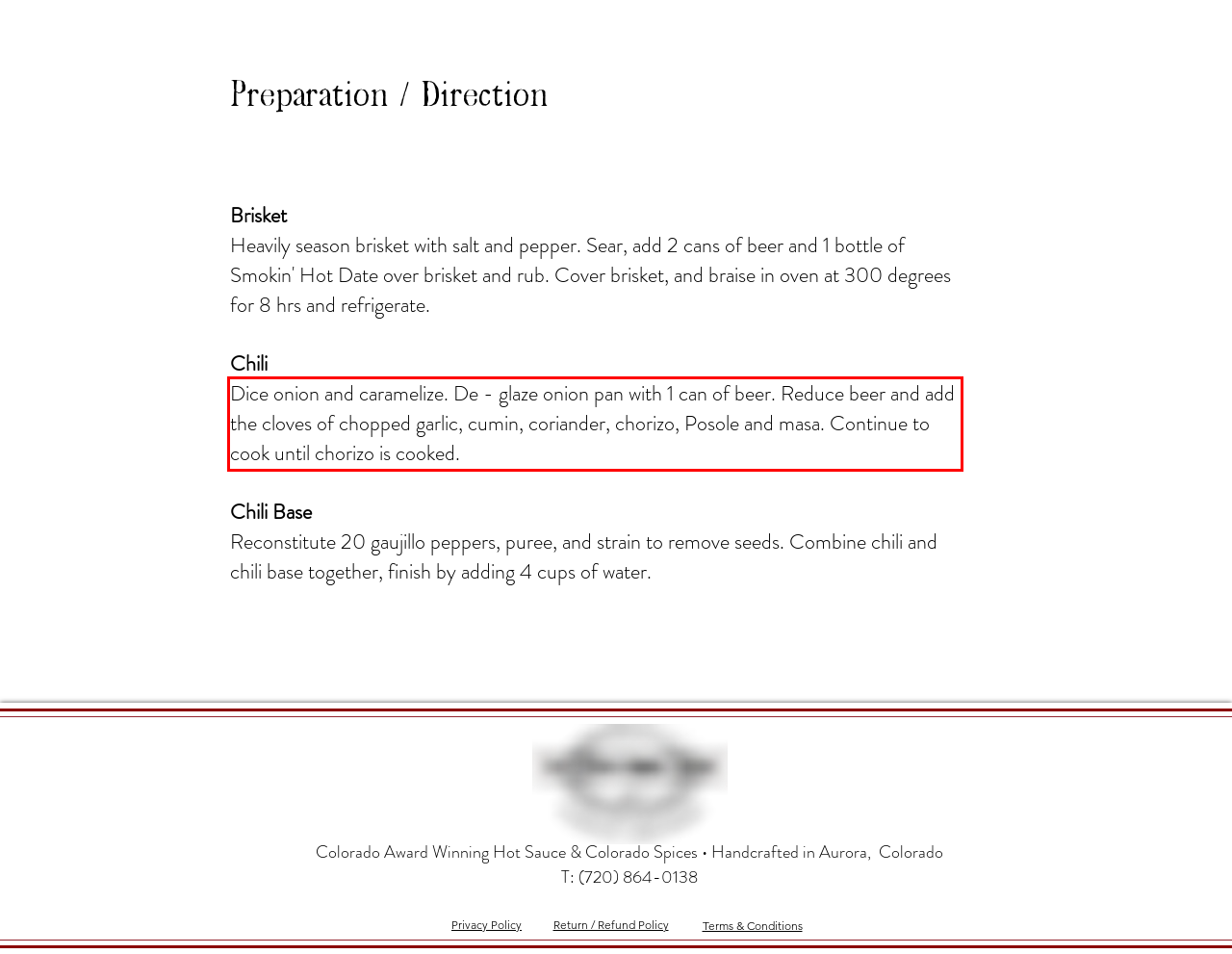Analyze the screenshot of the webpage and extract the text from the UI element that is inside the red bounding box.

Dice onion and caramelize. De - glaze onion pan with 1 can of beer. Reduce beer and add the cloves of chopped garlic, cumin, coriander, chorizo, Posole and masa. Continue to cook until chorizo is cooked.